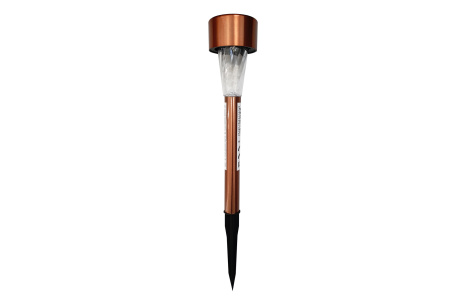What is the shape of the lower section of the lamp?
Kindly give a detailed and elaborate answer to the question.

The caption describes the lower section of the lamp as tapering into a pointed stake, which allows for easy insertion into the ground, making it easy to install and secure in place.